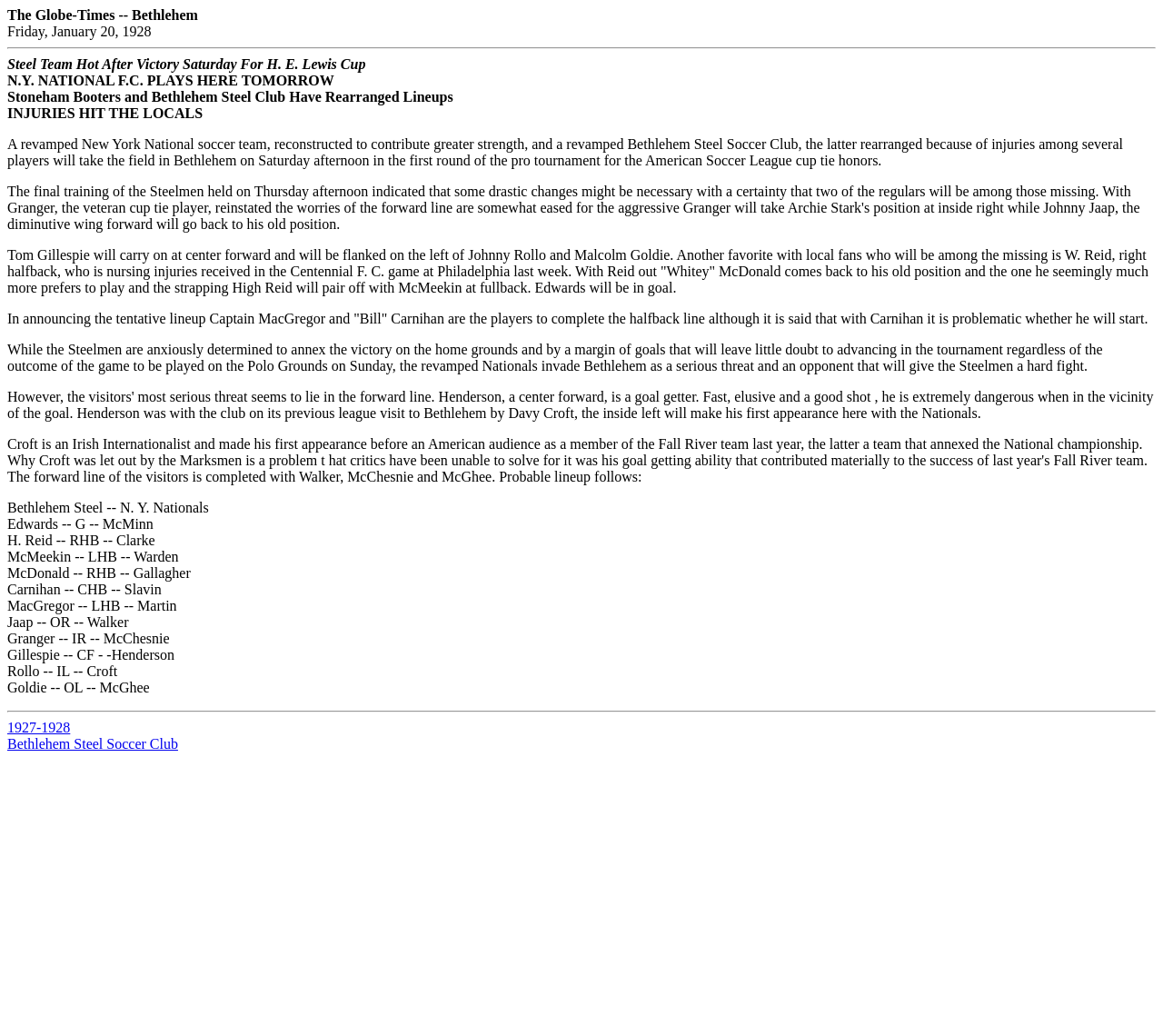Reply to the question with a brief word or phrase: What is the name of the newspaper?

The Globe-Times